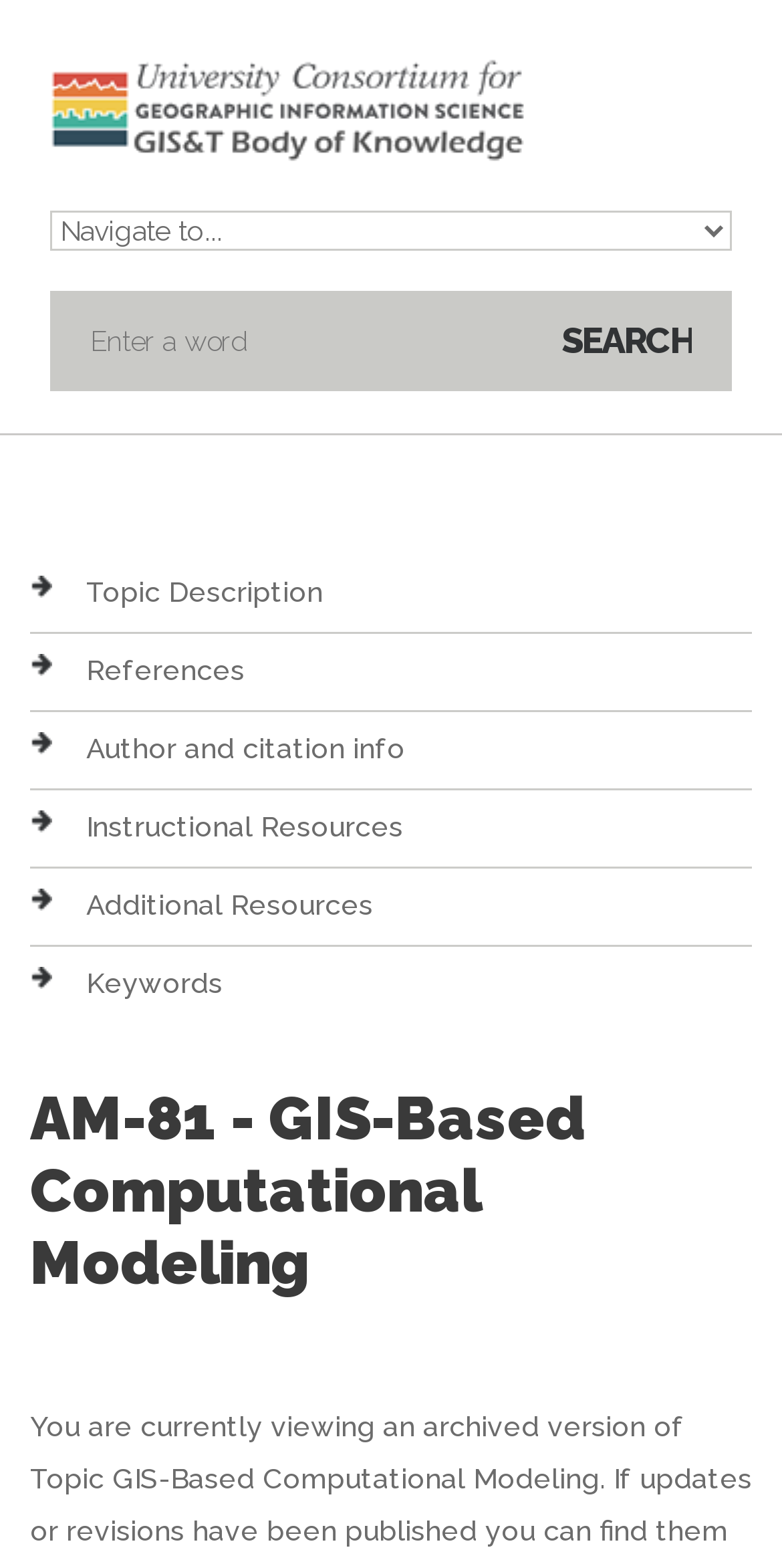Can you find the bounding box coordinates for the element that needs to be clicked to execute this instruction: "go to home page"? The coordinates should be given as four float numbers between 0 and 1, i.e., [left, top, right, bottom].

[0.064, 0.042, 0.674, 0.063]